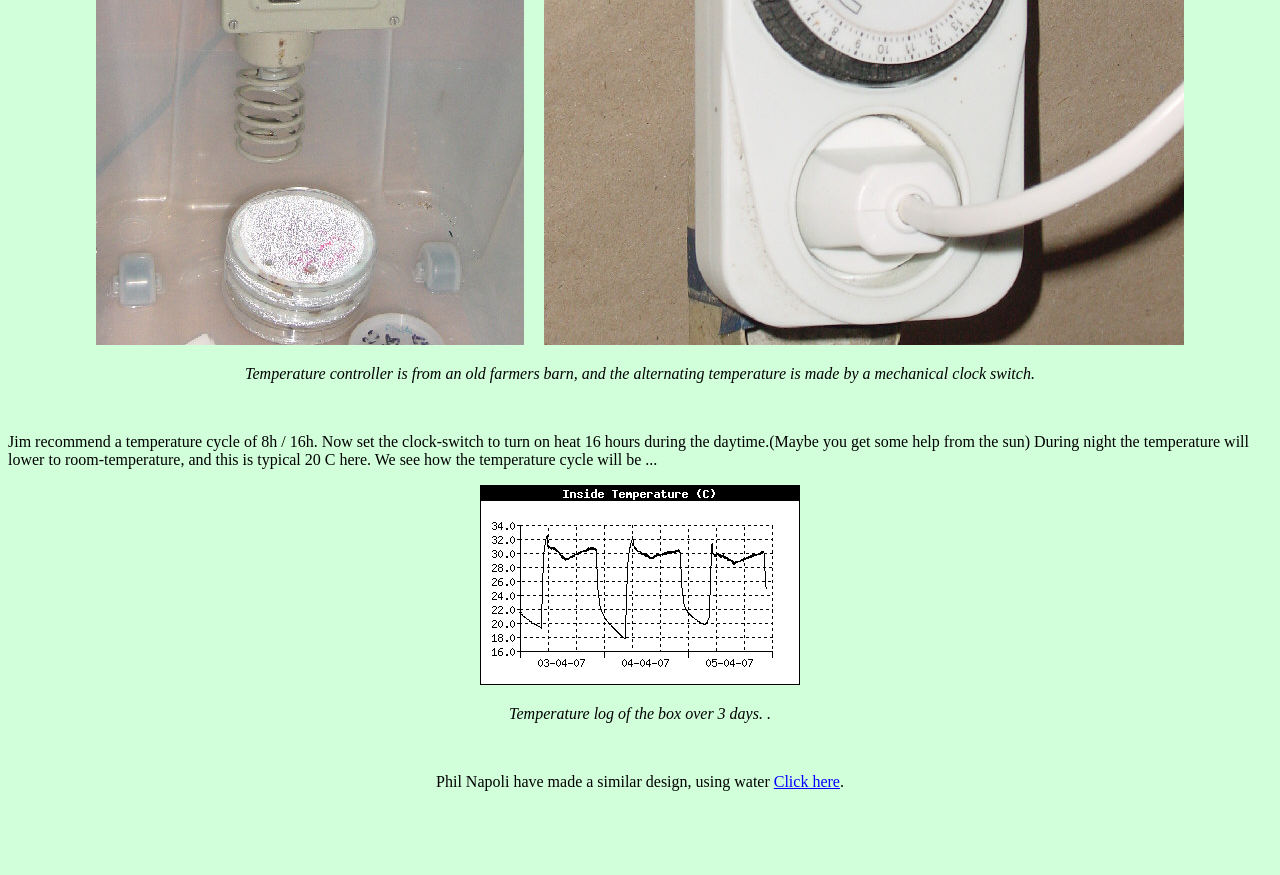What is shown in the image?
From the screenshot, provide a brief answer in one word or phrase.

Unknown